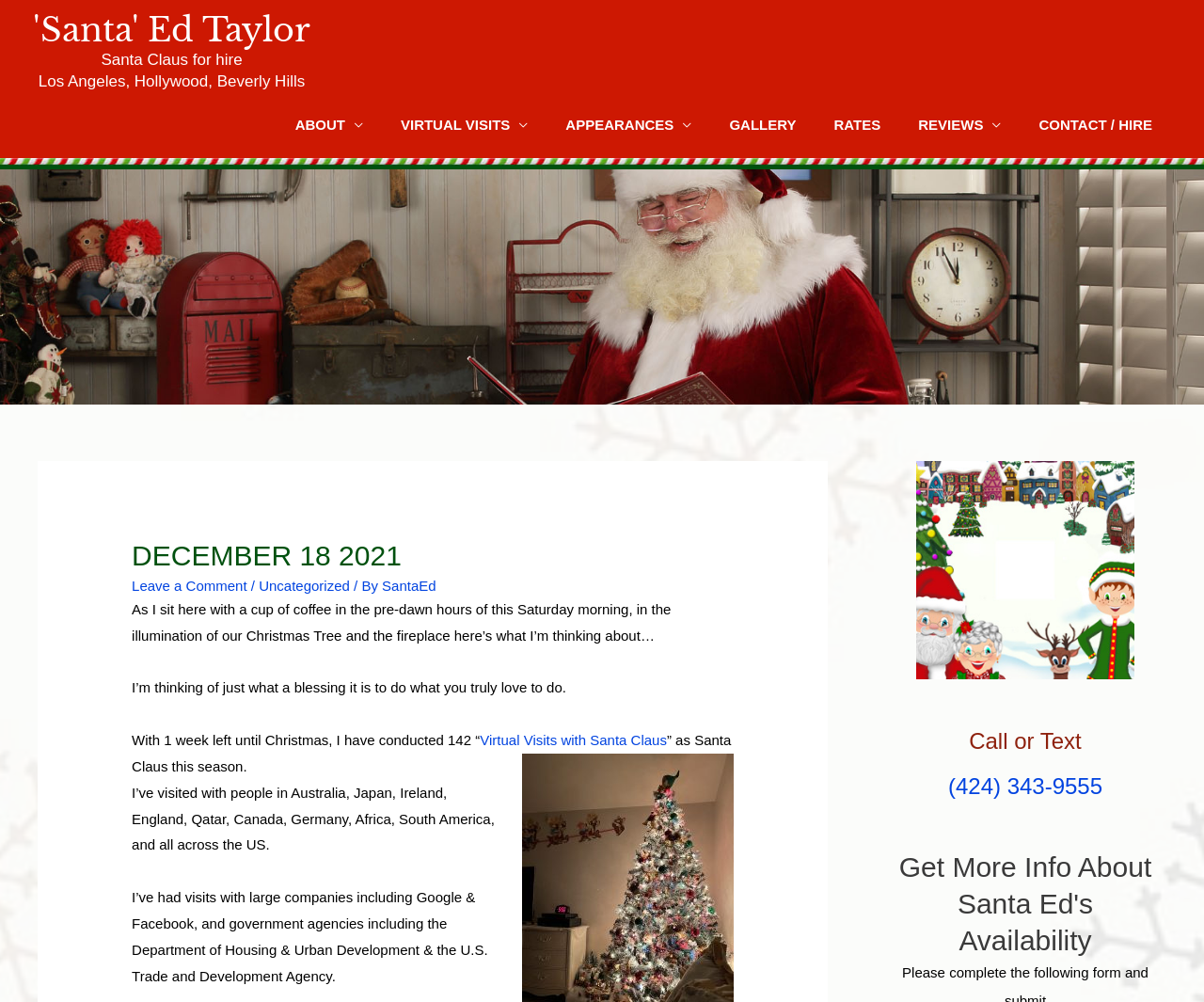Identify the bounding box coordinates for the region of the element that should be clicked to carry out the instruction: "Visit the 'VIRTUAL VISITS' page". The bounding box coordinates should be four float numbers between 0 and 1, i.e., [left, top, right, bottom].

[0.317, 0.097, 0.454, 0.153]